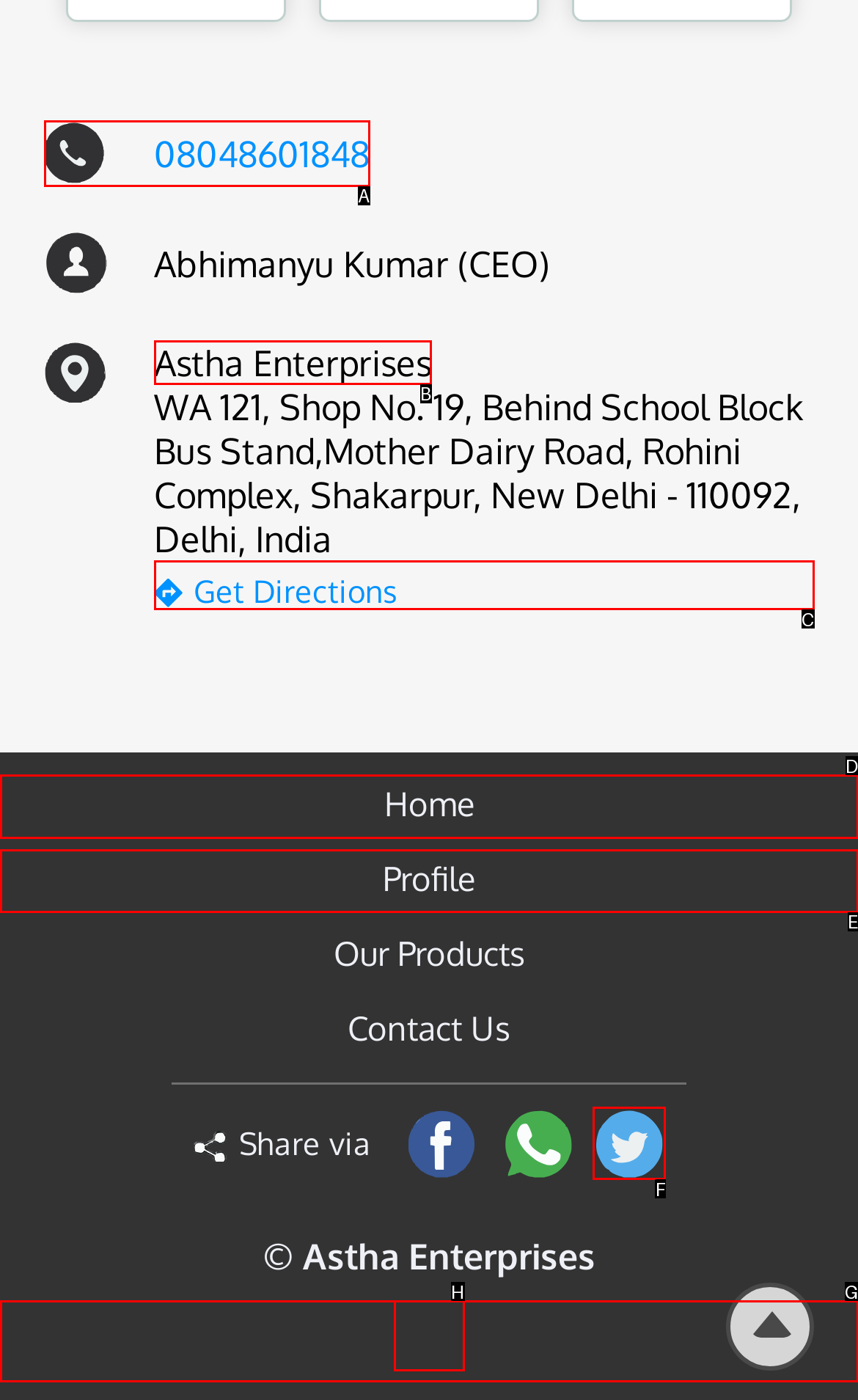Tell me which one HTML element best matches the description: Astha Enterprises
Answer with the option's letter from the given choices directly.

B